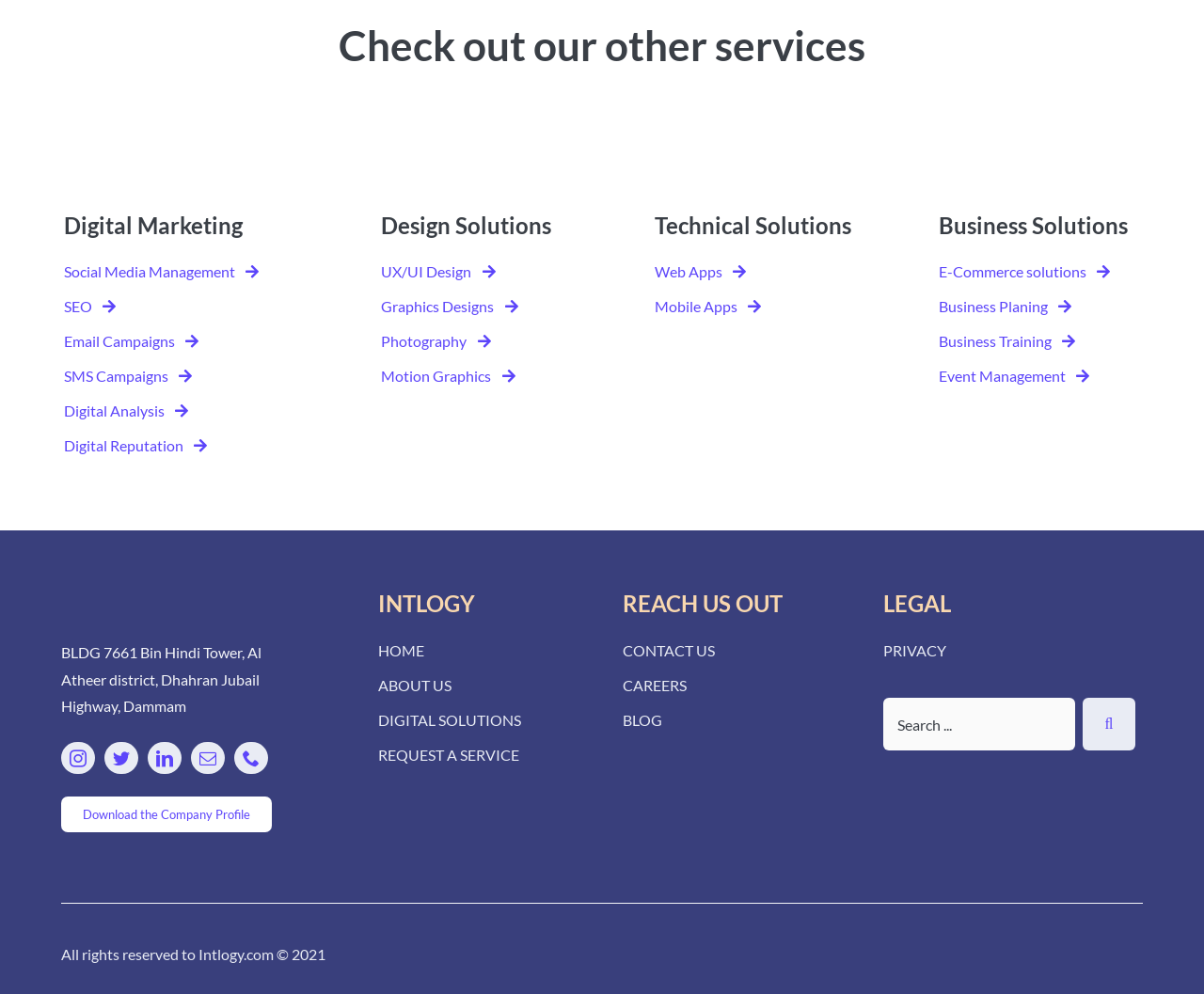Specify the bounding box coordinates of the area to click in order to follow the given instruction: "Search for something."

[0.734, 0.695, 0.949, 0.763]